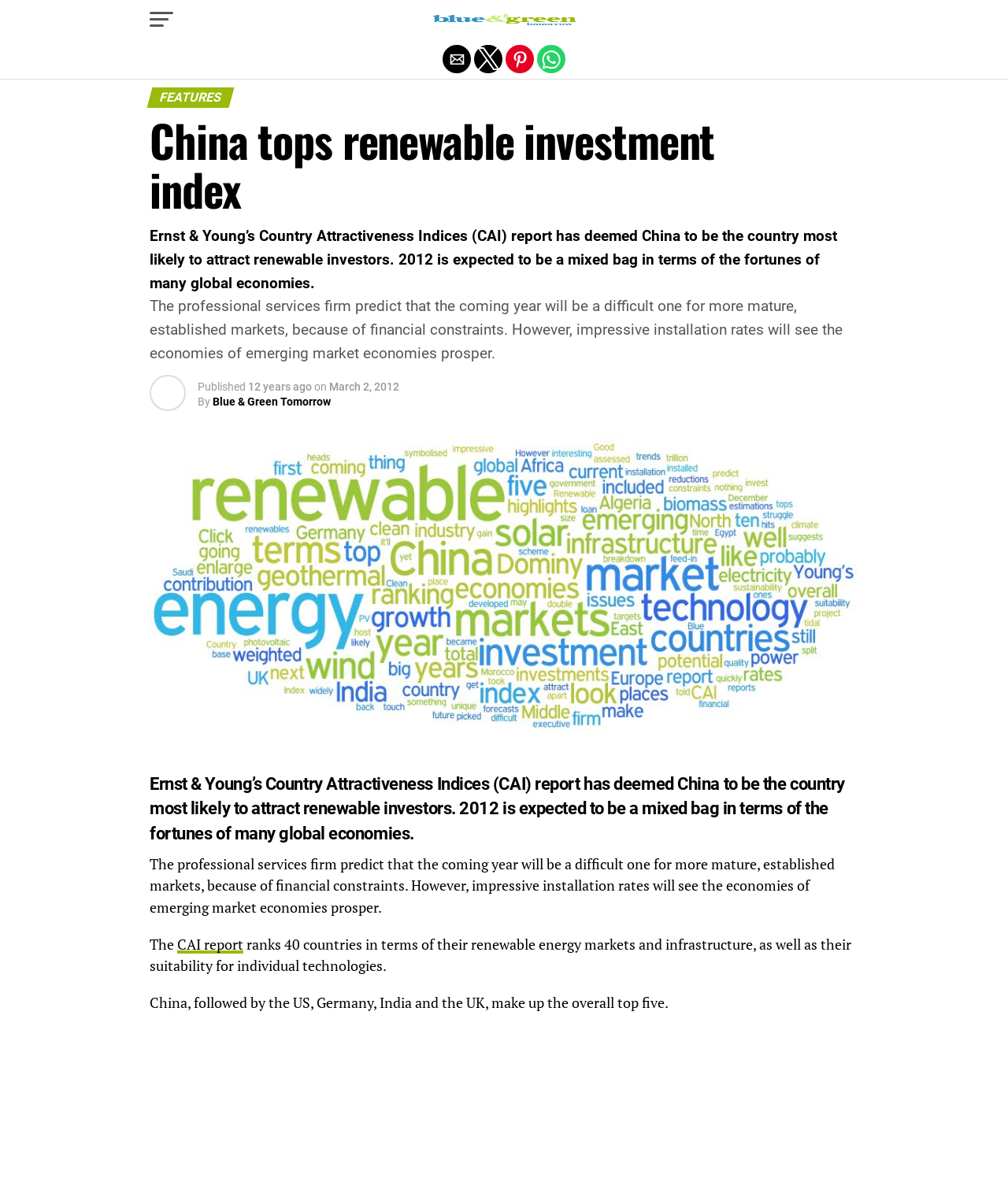Find the bounding box coordinates corresponding to the UI element with the description: "CAI report". The coordinates should be formatted as [left, top, right, bottom], with values as floats between 0 and 1.

[0.176, 0.784, 0.241, 0.799]